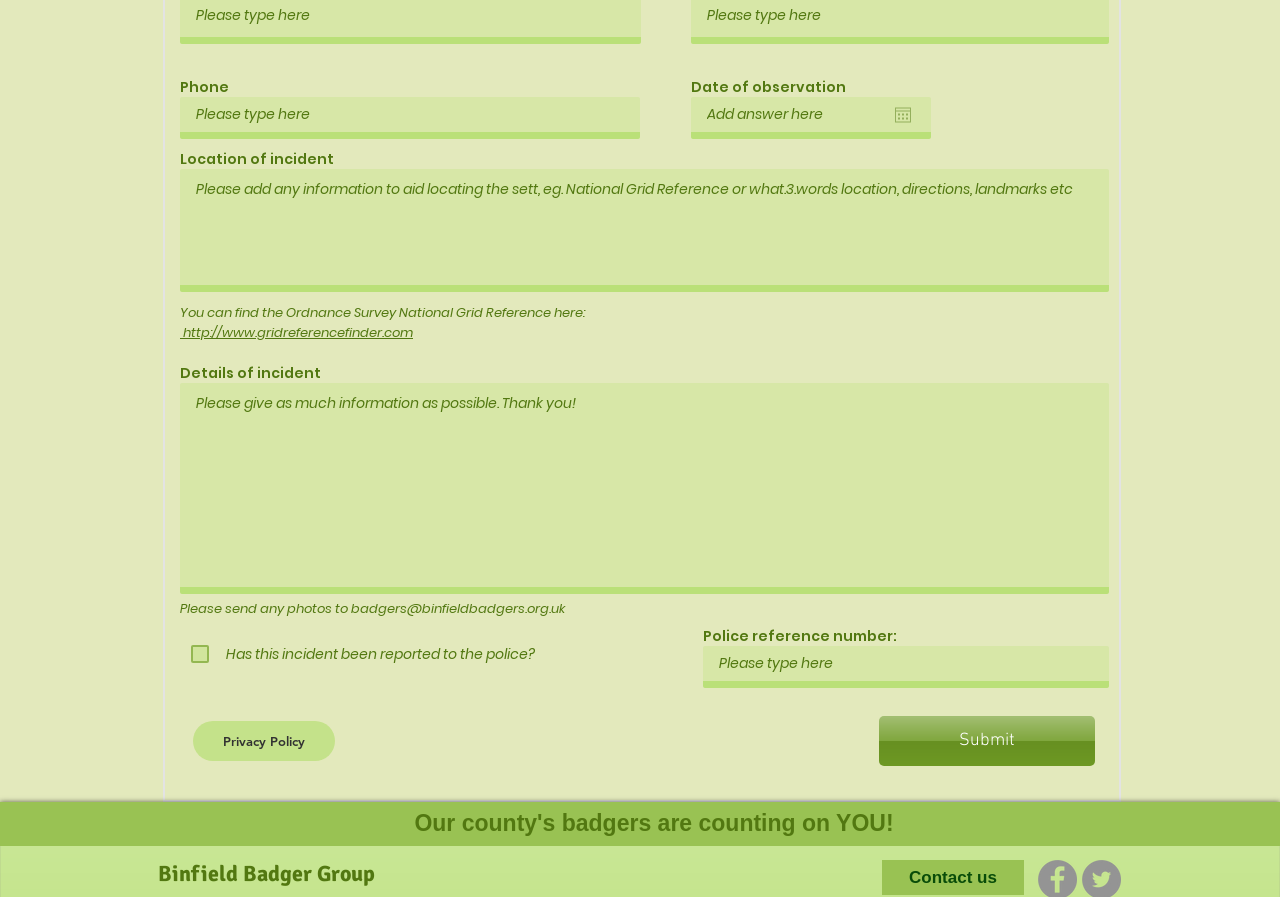Find the bounding box coordinates for the UI element that matches this description: "Submit".

[0.687, 0.798, 0.855, 0.854]